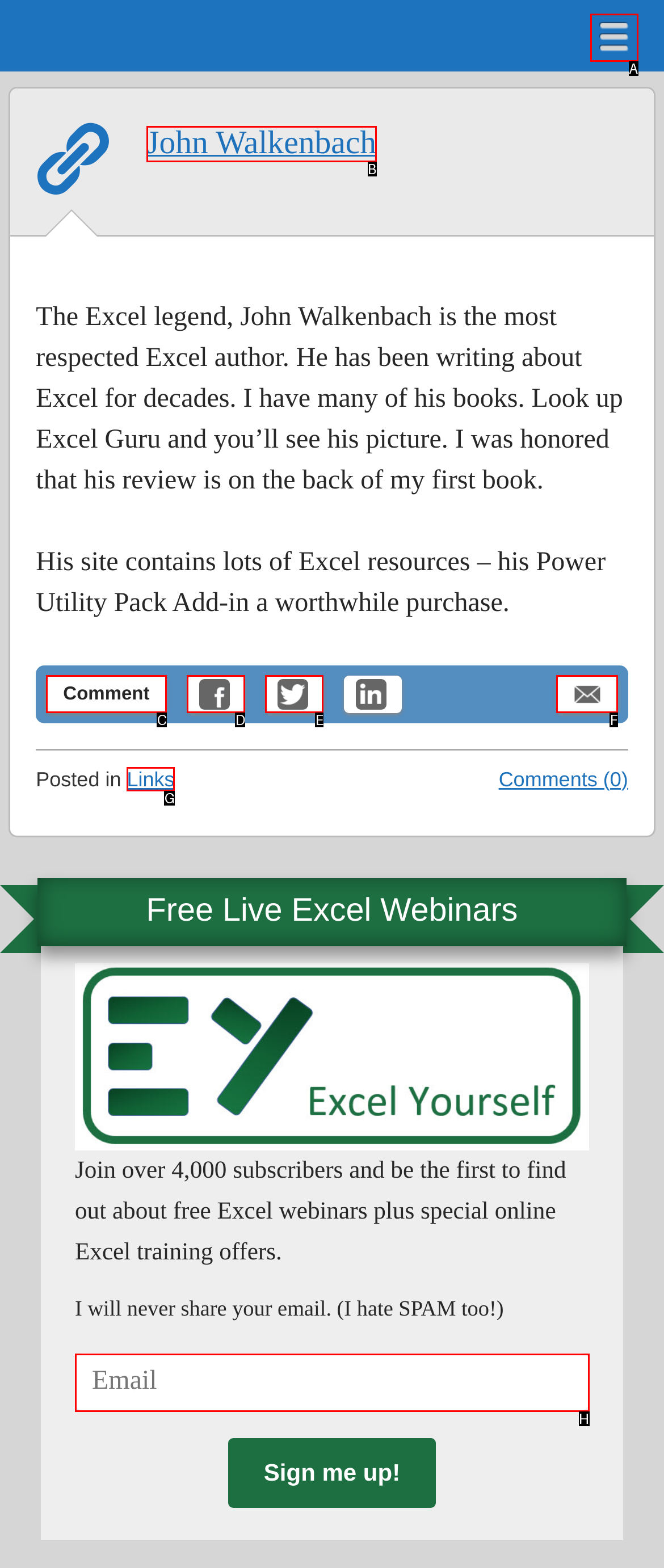From the choices given, find the HTML element that matches this description: email. Answer with the letter of the selected option directly.

F